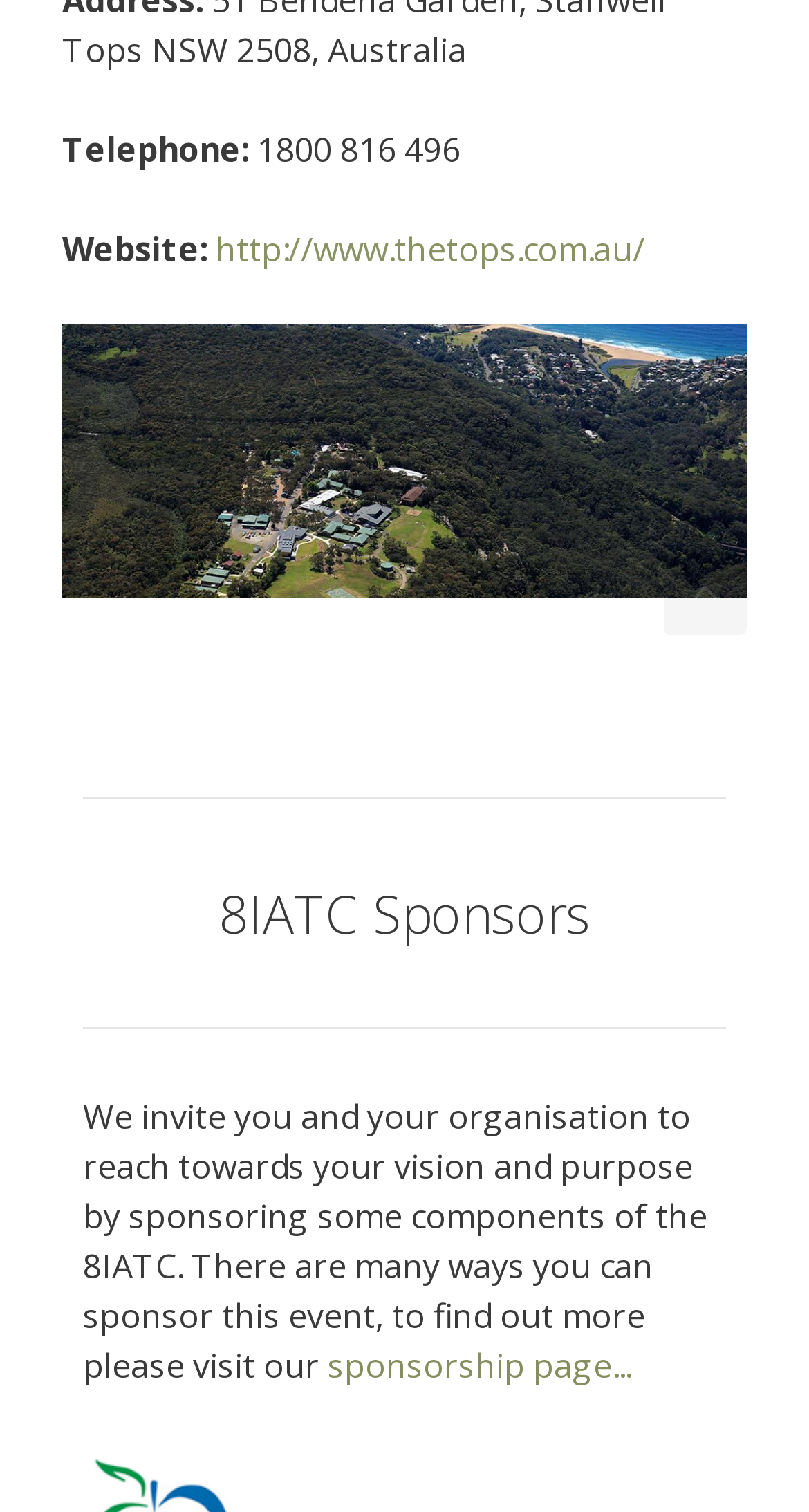Please give a succinct answer to the question in one word or phrase:
What is the function of the link at the bottom of the page?

Scroll back to top